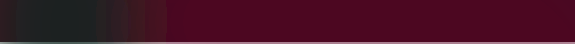Provide a one-word or one-phrase answer to the question:
What is the purpose of the 'alien --version' command?

Verify installation